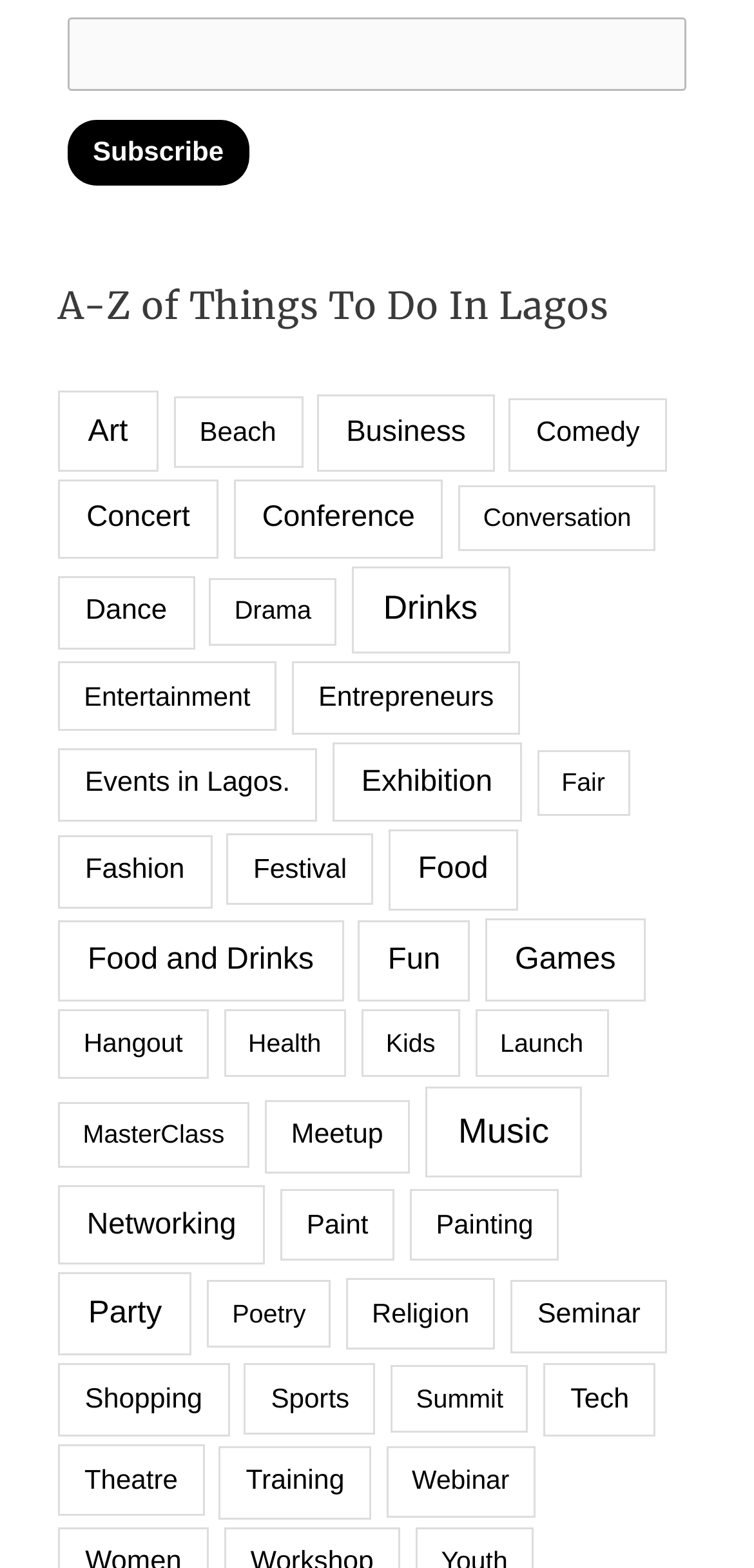How many items are there in the 'Music' category?
From the details in the image, answer the question comprehensively.

The number of items in the 'Music' category is obtained by looking at the link element with the text 'Music (1,839 items)' which is located in the middle of the webpage.